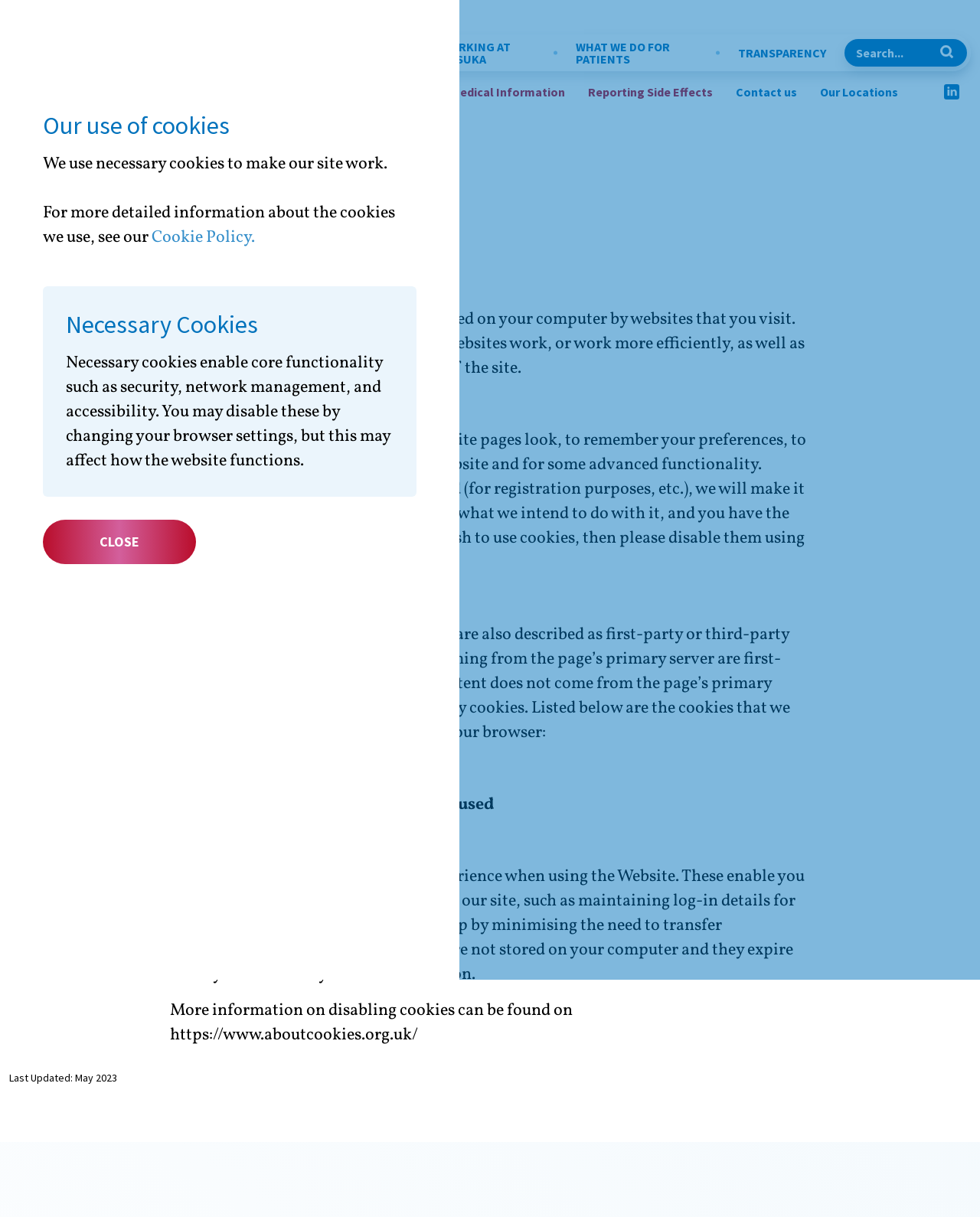Bounding box coordinates are specified in the format (top-left x, top-left y, bottom-right x, bottom-right y). All values are floating point numbers bounded between 0 and 1. Please provide the bounding box coordinate of the region this sentence describes: Cookie Policy.

[0.155, 0.186, 0.26, 0.205]